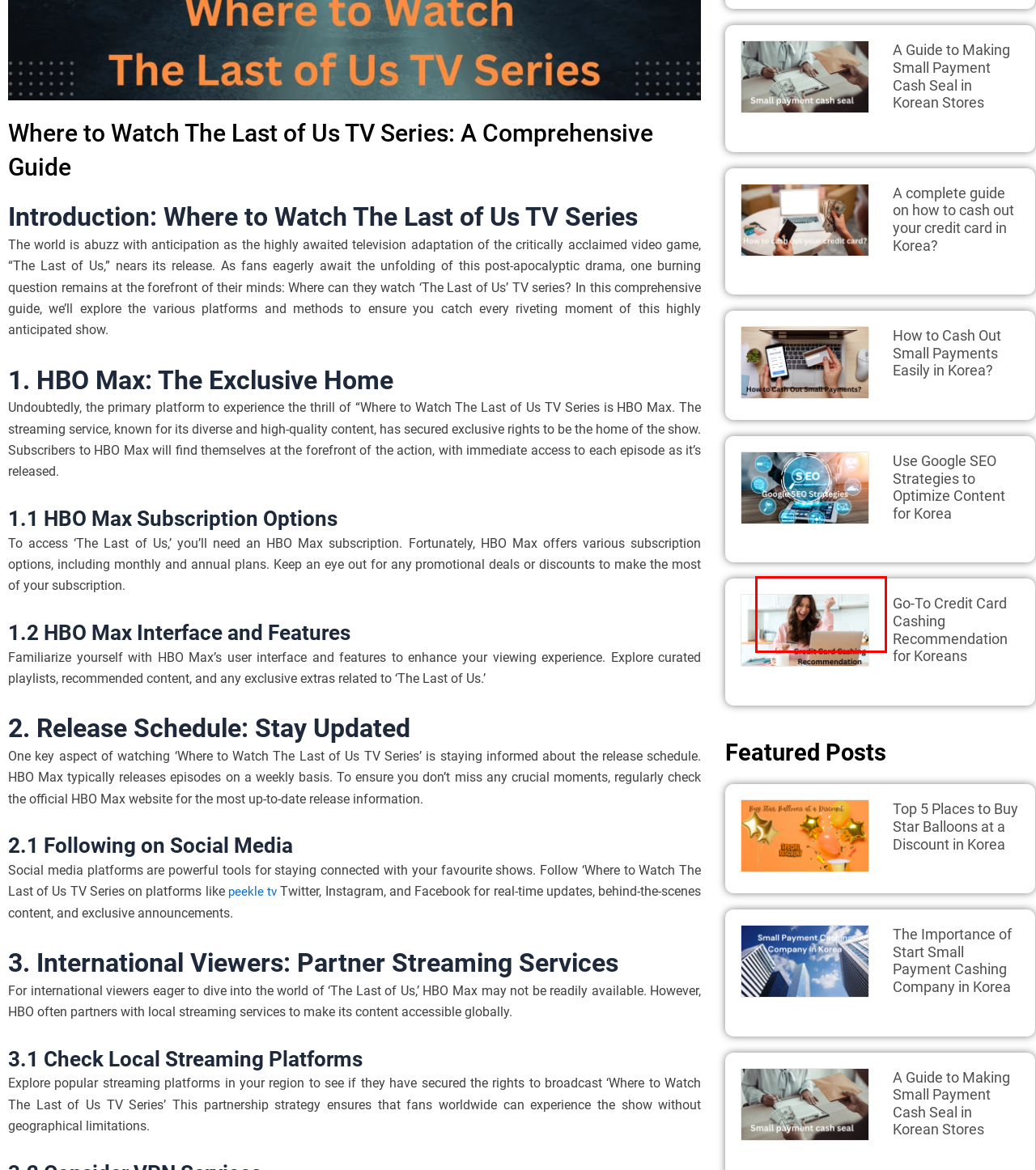Evaluate the webpage screenshot and identify the element within the red bounding box. Select the webpage description that best fits the new webpage after clicking the highlighted element. Here are the candidates:
A. How to Cash Out Small Payments Easily in Korea?
B. Peekle TV: Redefining Entertainment in the Digital Age - Goalachieverss
C. Digital marketing - Goalachieverss
D. Go-To Credit Card Cashing Recommendation for Koreans
E. A Guide to Making Small Payment Cash Seal
F. Business - Goalachieverss
G. how to cash out your credit card in Korea?
H. Use Google SEO Strategies to Optimize Content for Korea

D